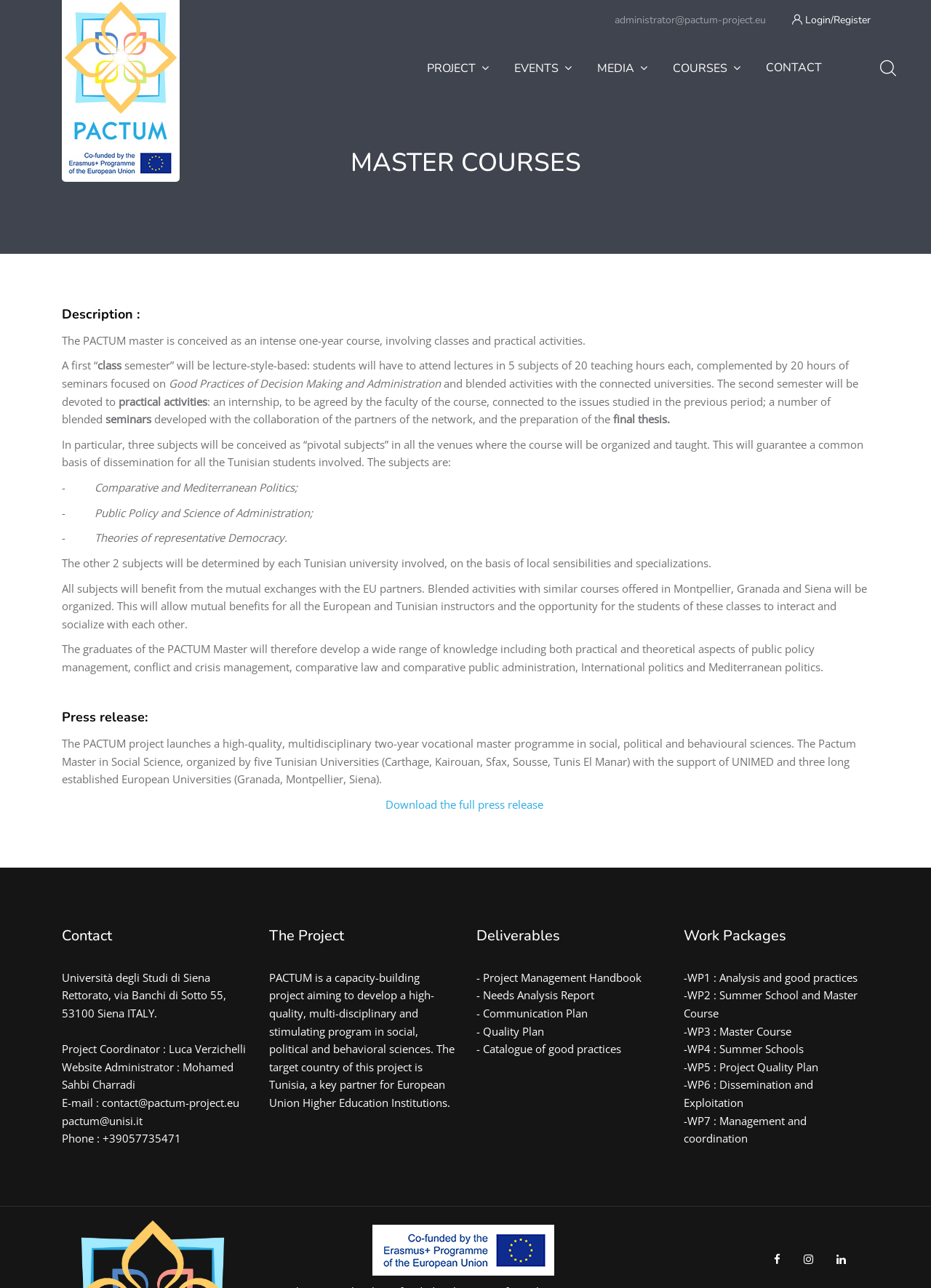Find the bounding box coordinates of the clickable region needed to perform the following instruction: "Download the full press release". The coordinates should be provided as four float numbers between 0 and 1, i.e., [left, top, right, bottom].

[0.414, 0.619, 0.583, 0.63]